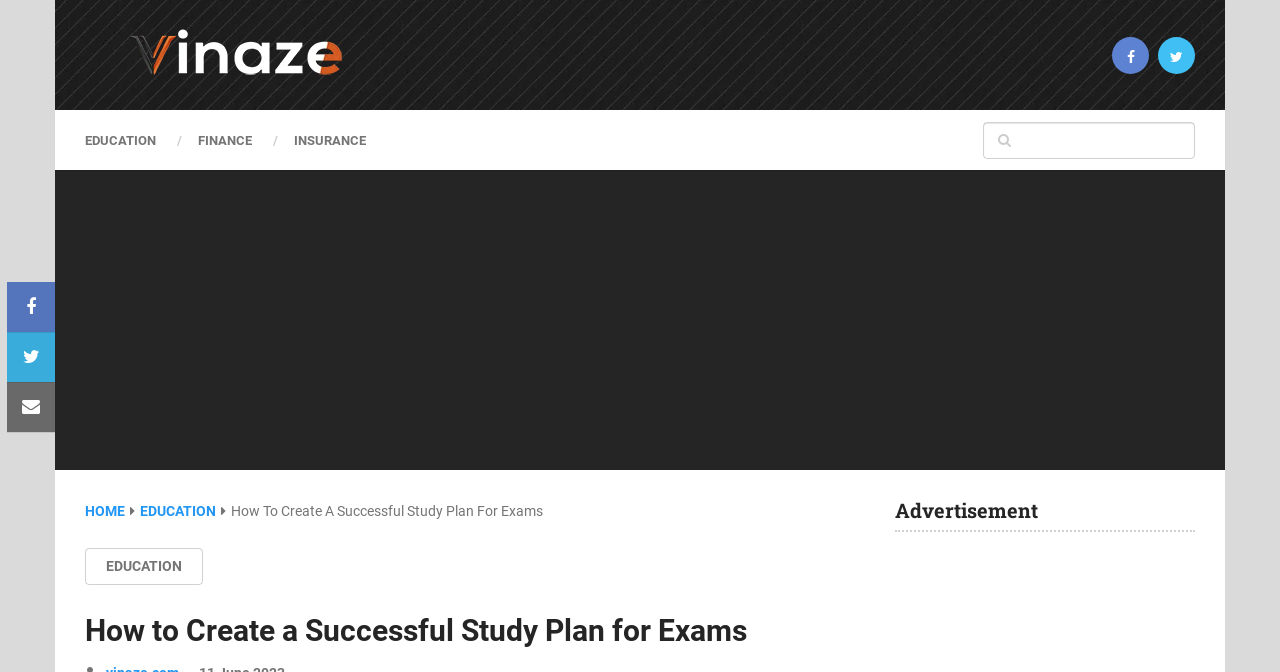Please find the bounding box coordinates (top-left x, top-left y, bottom-right x, bottom-right y) in the screenshot for the UI element described as follows: name="s"

[0.802, 0.182, 0.933, 0.234]